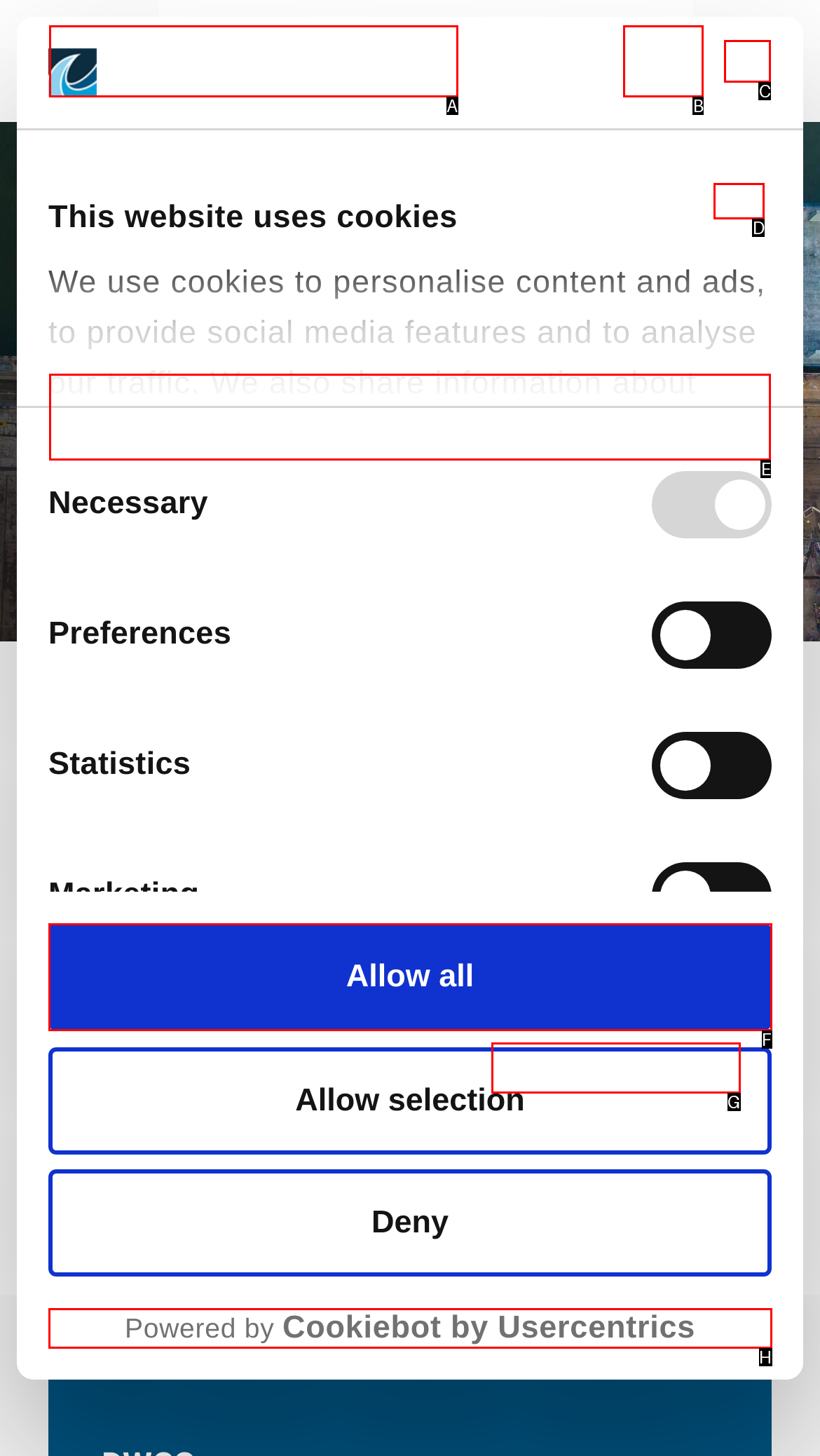Which UI element's letter should be clicked to achieve the task: Read more about M/S Aura
Provide the letter of the correct choice directly.

E